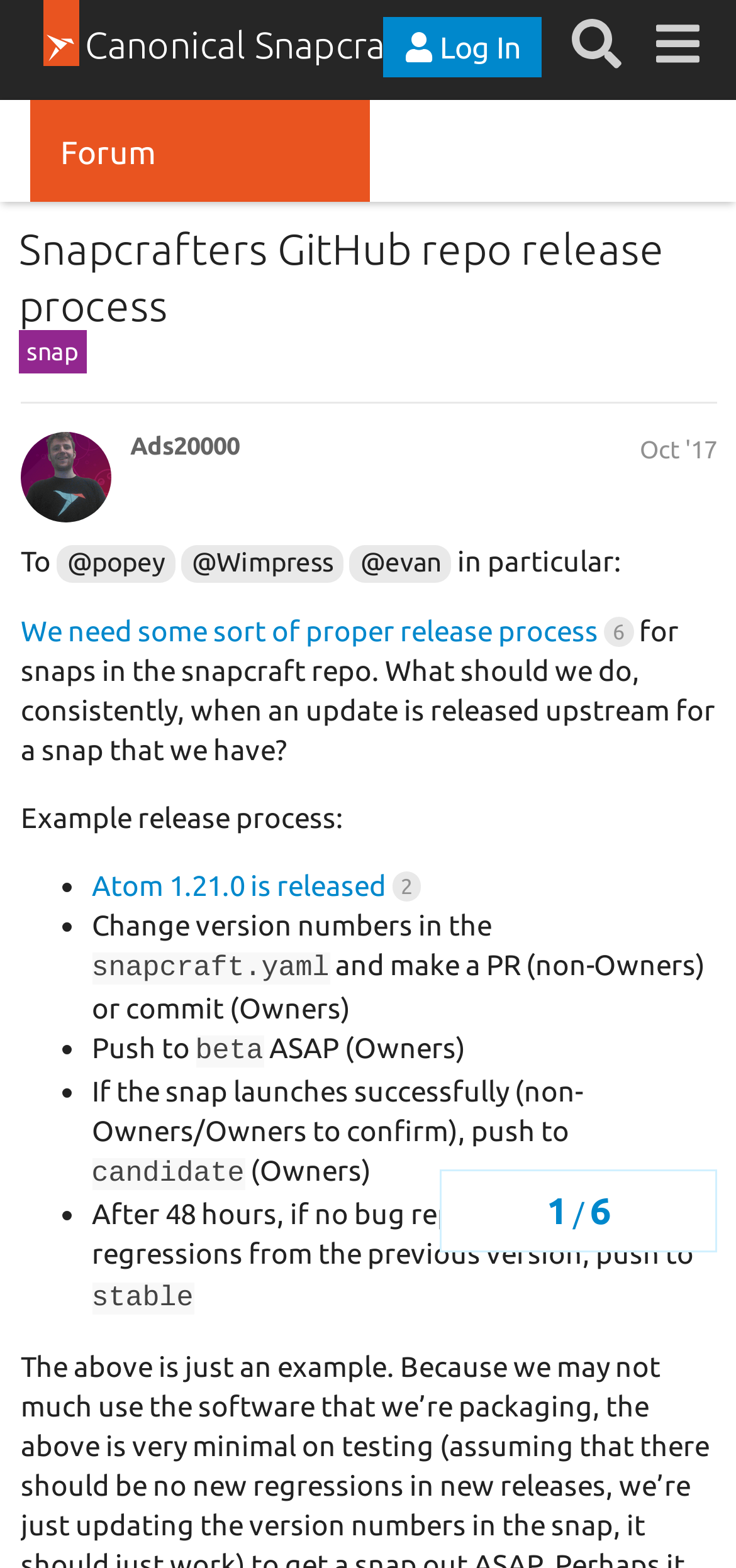Find the main header of the webpage and produce its text content.

Snapcrafters GitHub repo release process